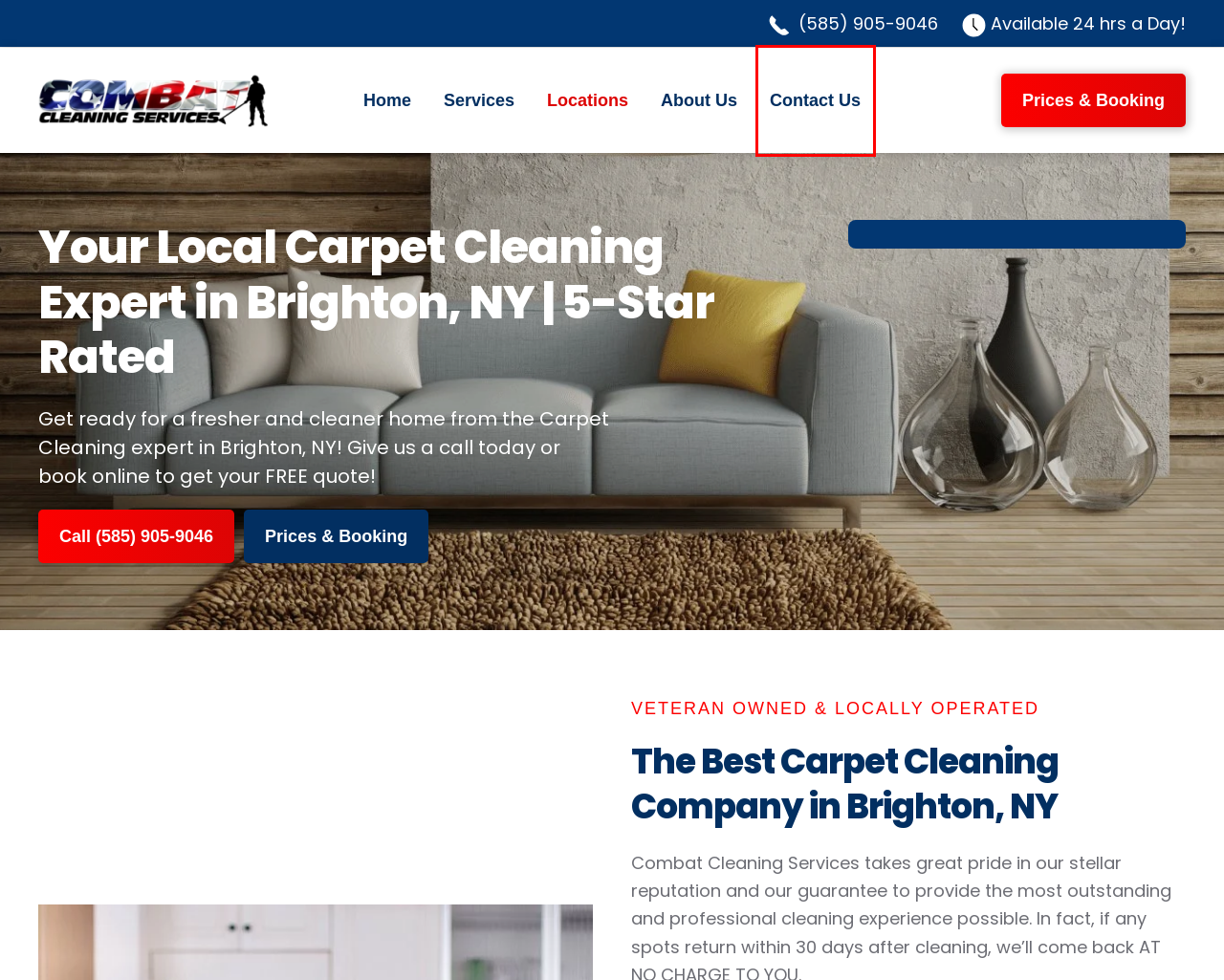Assess the screenshot of a webpage with a red bounding box and determine which webpage description most accurately matches the new page after clicking the element within the red box. Here are the options:
A. Your Local Wood Floor Cleaning Expert in Brighton, NY
B. Contact Us - Combat Cleaning Services | Over 100 reviews!
C. Privacy Policy | Combat Cleaning Services
D. Locations | Combat Cleaning Services
E. The #1 Granite Countertop Cleaning in Rochester, NY | 5-Star Rated!
F. About Combat Cleaning Services - Your Trusted Local Carpet Cleaner
G. The #1 Carpet Cleaning in Rochester, NY | 5-Star Rated Locally!
H. Combat Cleaning Services - Book Appointment Online | Powered by Markate

B